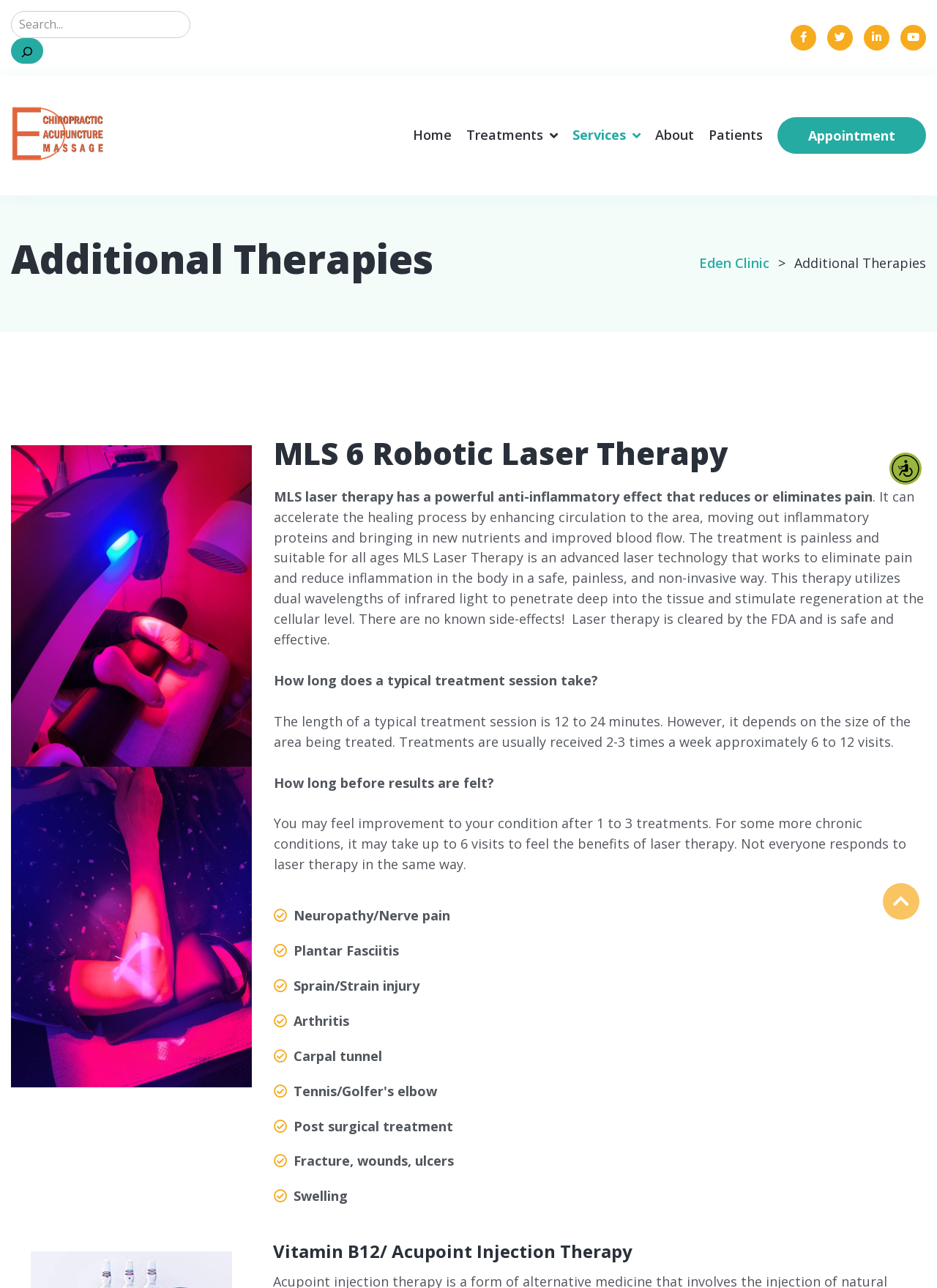Could you provide the bounding box coordinates for the portion of the screen to click to complete this instruction: "Go to the Home page"?

[0.441, 0.086, 0.482, 0.123]